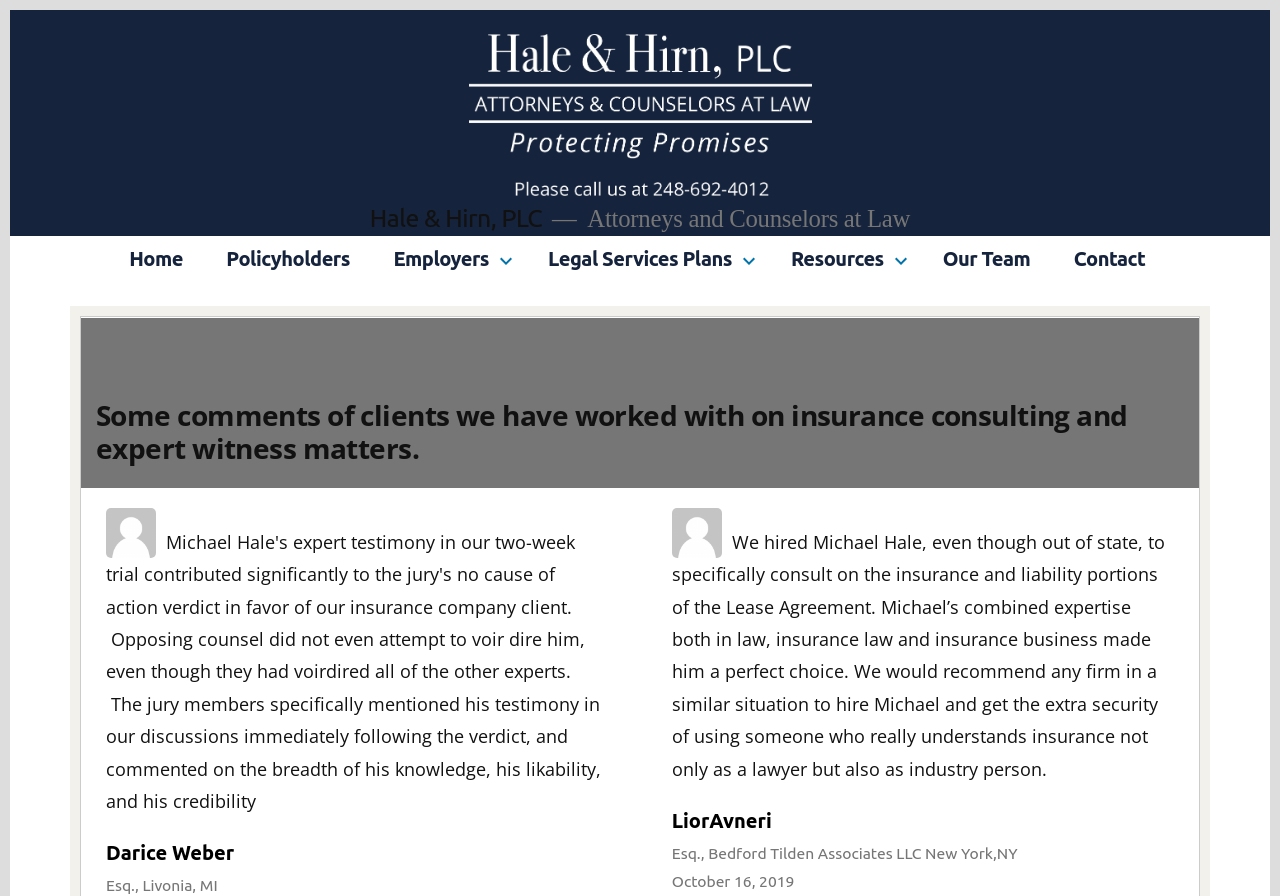Determine the main heading of the webpage and generate its text.

Some comments of clients we have worked with on insurance consulting and expert witness matters.